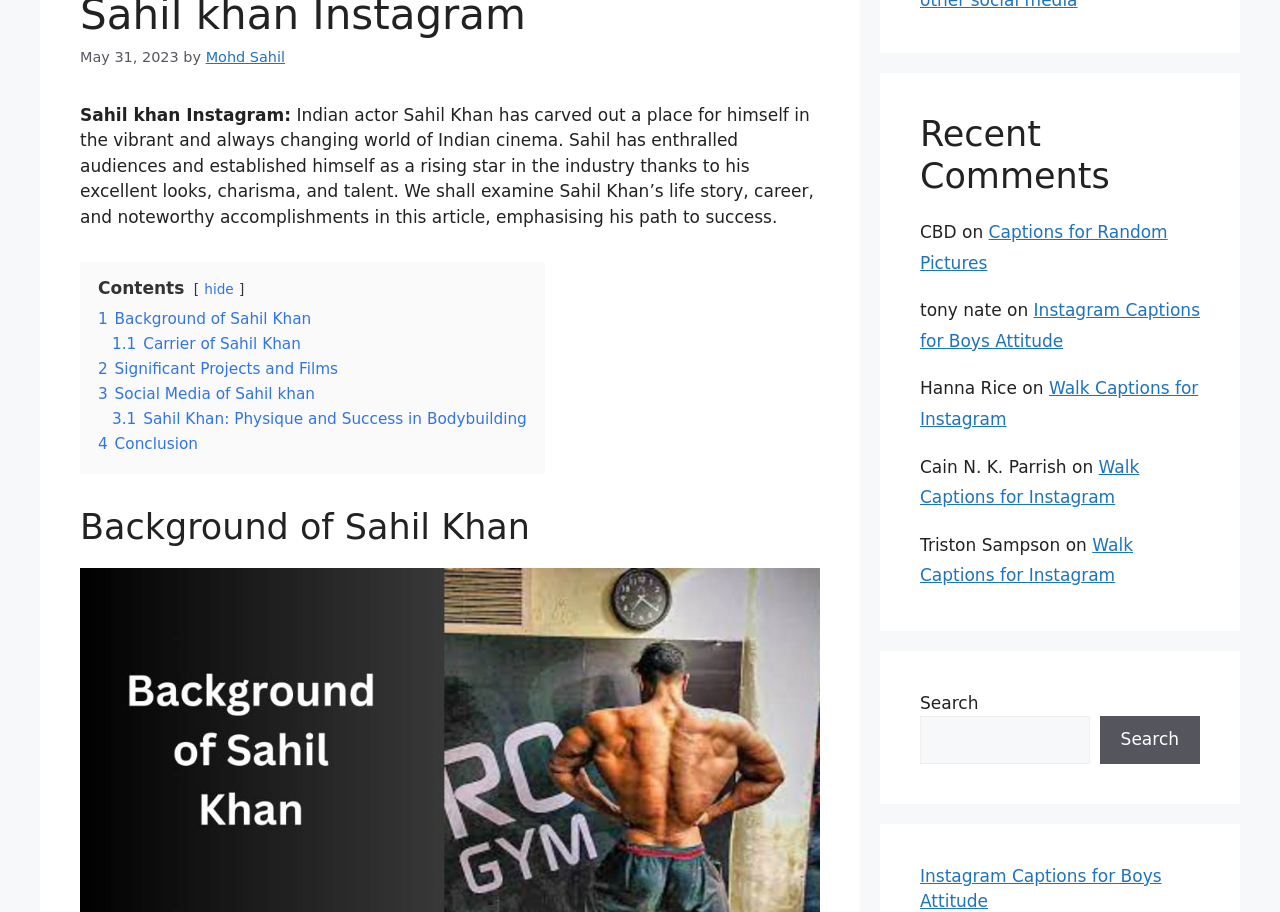Predict the bounding box coordinates of the UI element that matches this description: "Instagram Captions for Boys Attitude". The coordinates should be in the format [left, top, right, bottom] with each value between 0 and 1.

[0.719, 0.949, 0.907, 0.999]